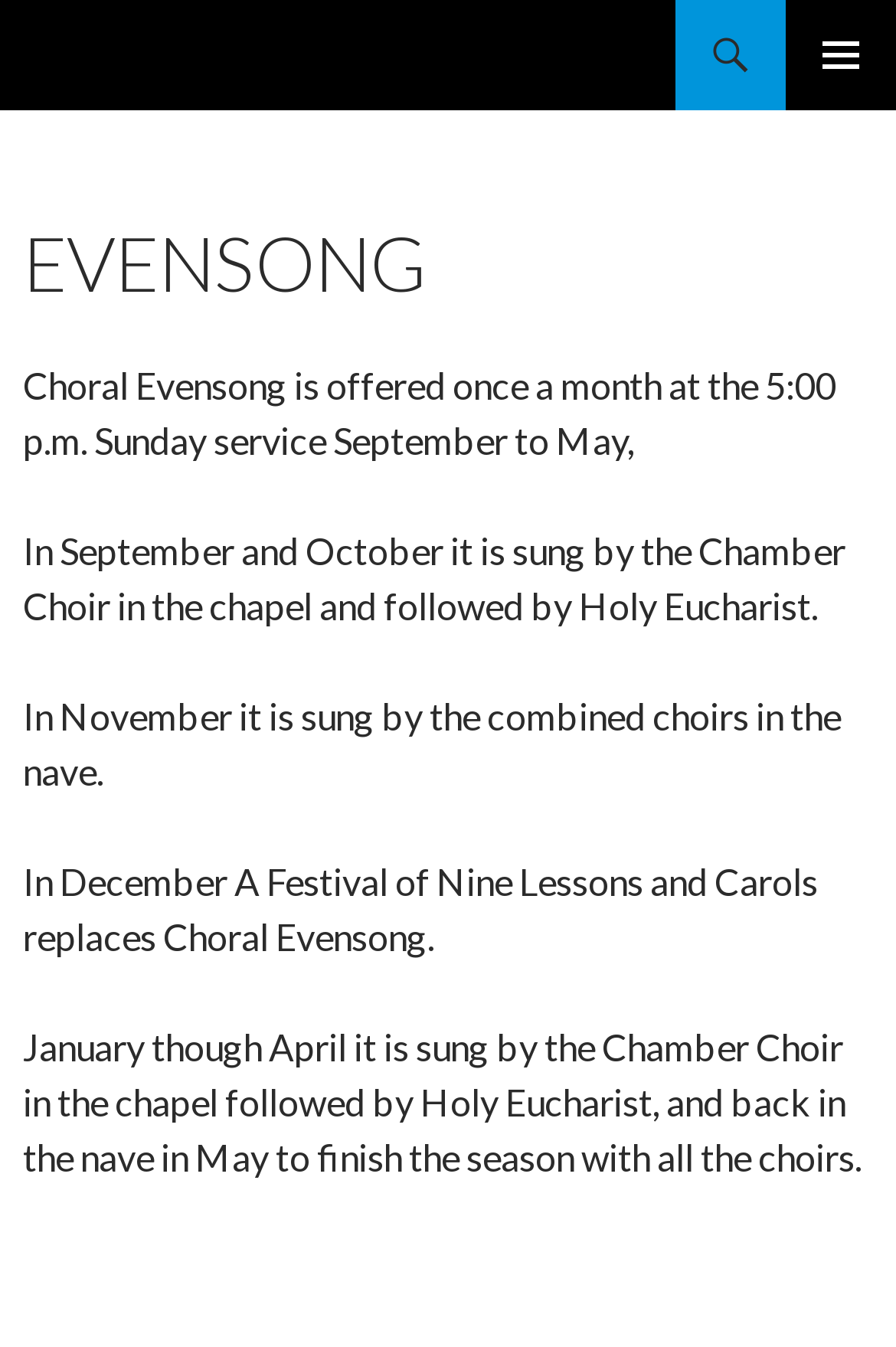Where is Choral Evensong sung in September and October?
Please answer the question with as much detail as possible using the screenshot.

The webpage states that in September and October, Choral Evensong is sung by the Chamber Choir in the chapel and followed by Holy Eucharist.